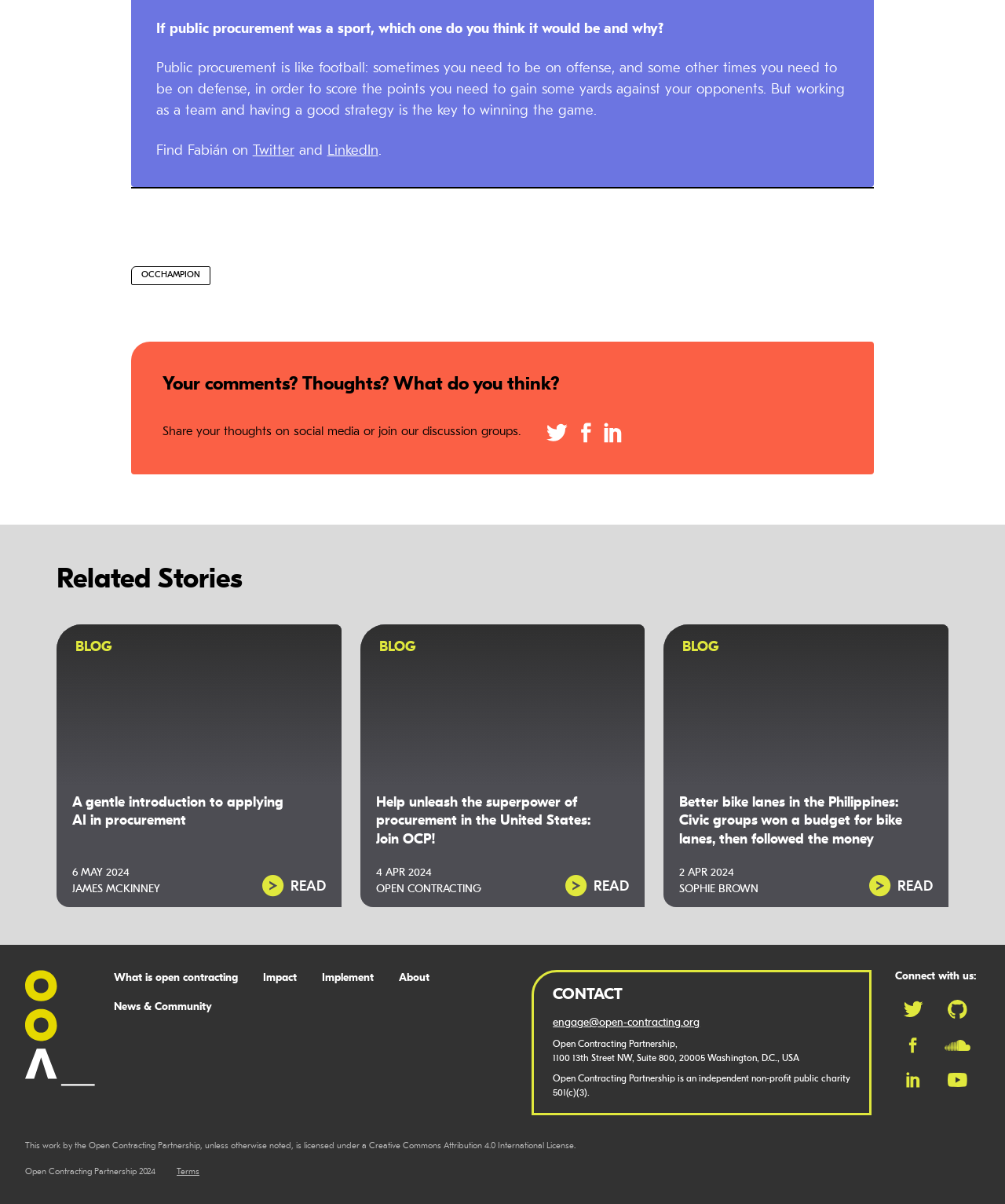Identify the bounding box coordinates of the element that should be clicked to fulfill this task: "Click on Twitter". The coordinates should be provided as four float numbers between 0 and 1, i.e., [left, top, right, bottom].

[0.251, 0.119, 0.293, 0.132]